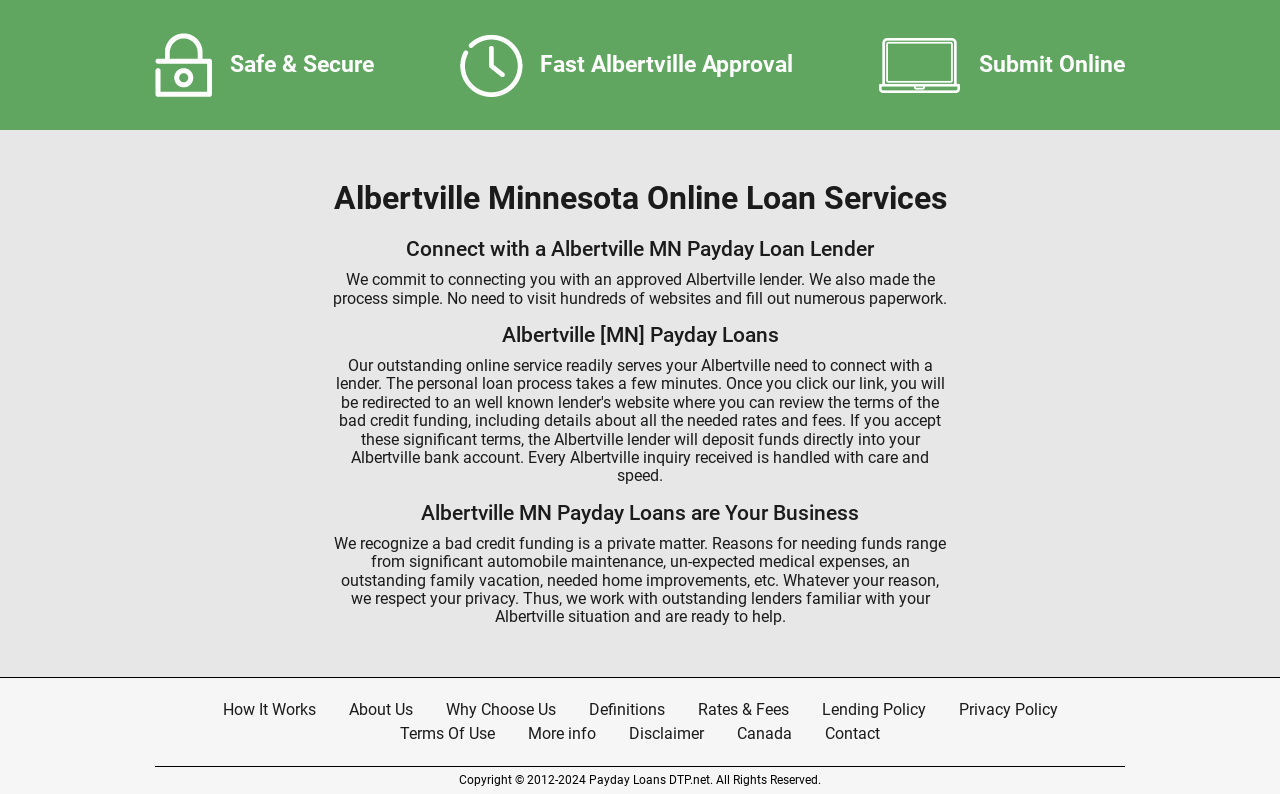Find the bounding box coordinates of the element you need to click on to perform this action: 'Click 'About Us''. The coordinates should be represented by four float values between 0 and 1, in the format [left, top, right, bottom].

[0.261, 0.879, 0.334, 0.909]